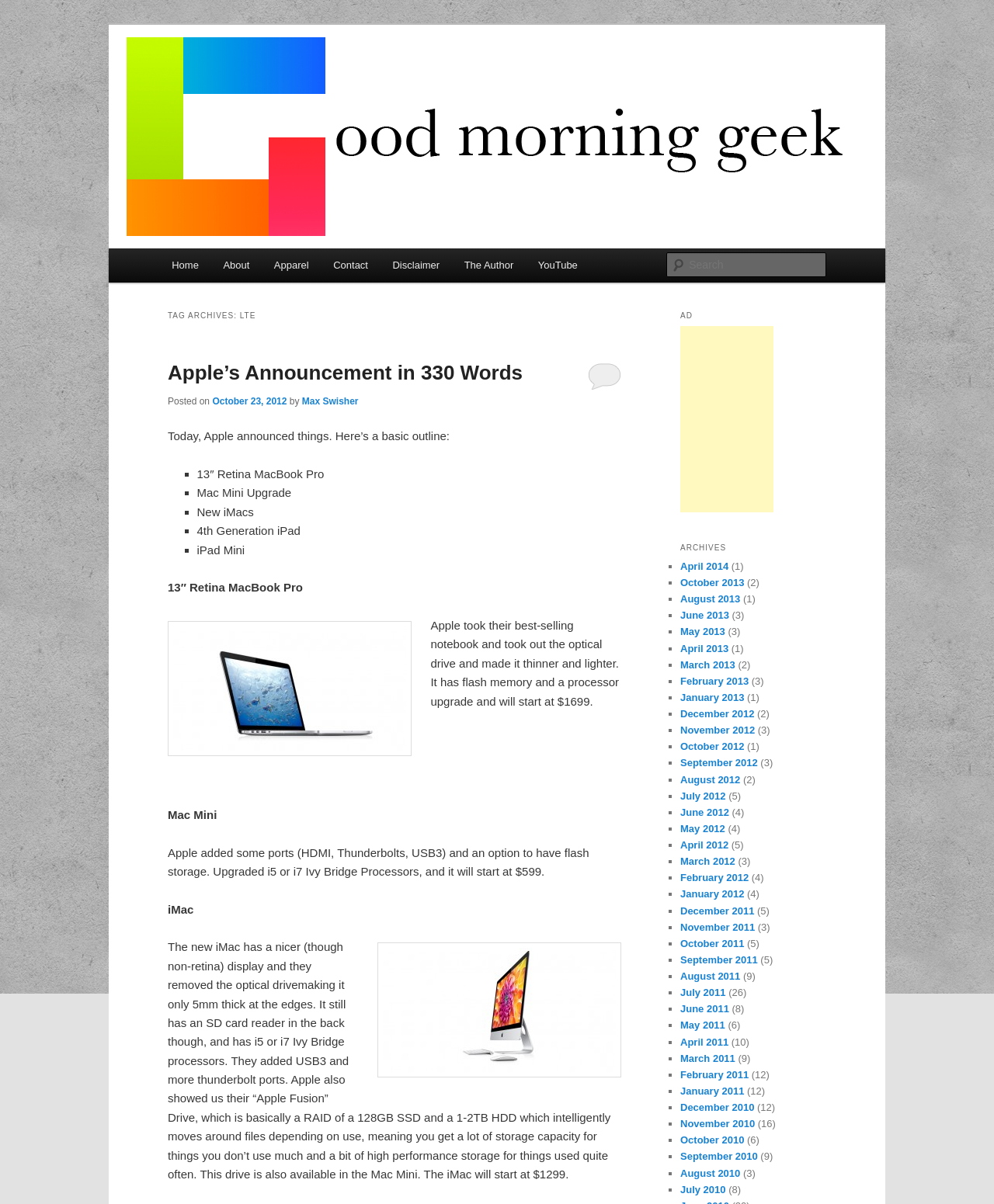Determine the bounding box coordinates for the region that must be clicked to execute the following instruction: "Skip to primary content".

[0.169, 0.207, 0.317, 0.239]